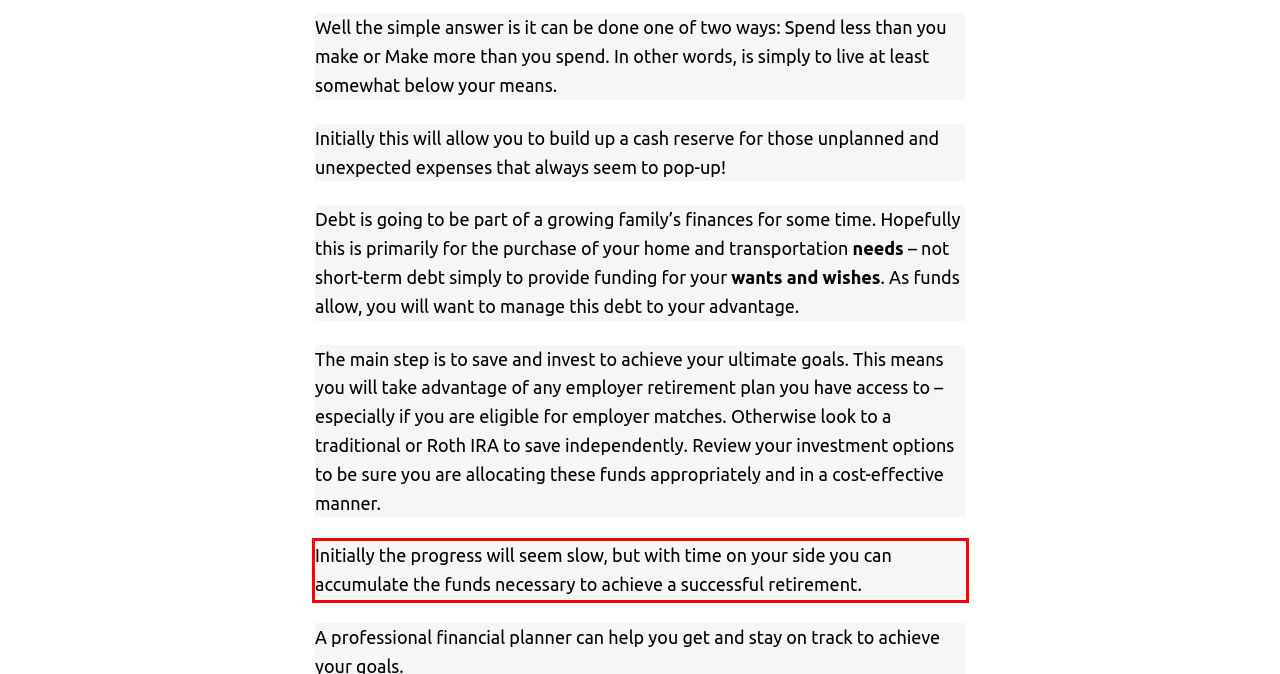Analyze the screenshot of a webpage where a red rectangle is bounding a UI element. Extract and generate the text content within this red bounding box.

Initially the progress will seem slow, but with time on your side you can accumulate the funds necessary to achieve a successful retirement.